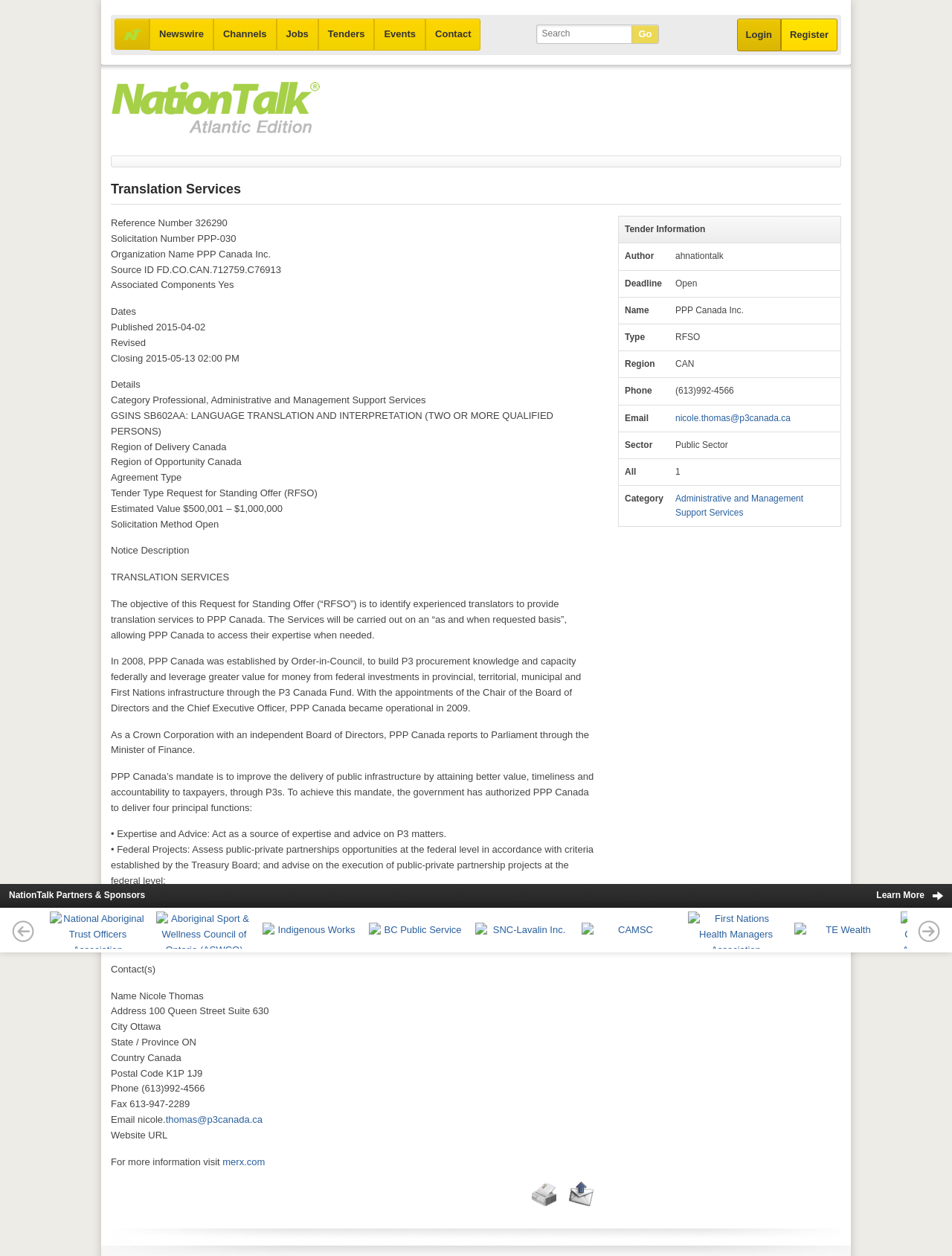What is the deadline for the tender? Observe the screenshot and provide a one-word or short phrase answer.

2015-05-13 02:00 PM